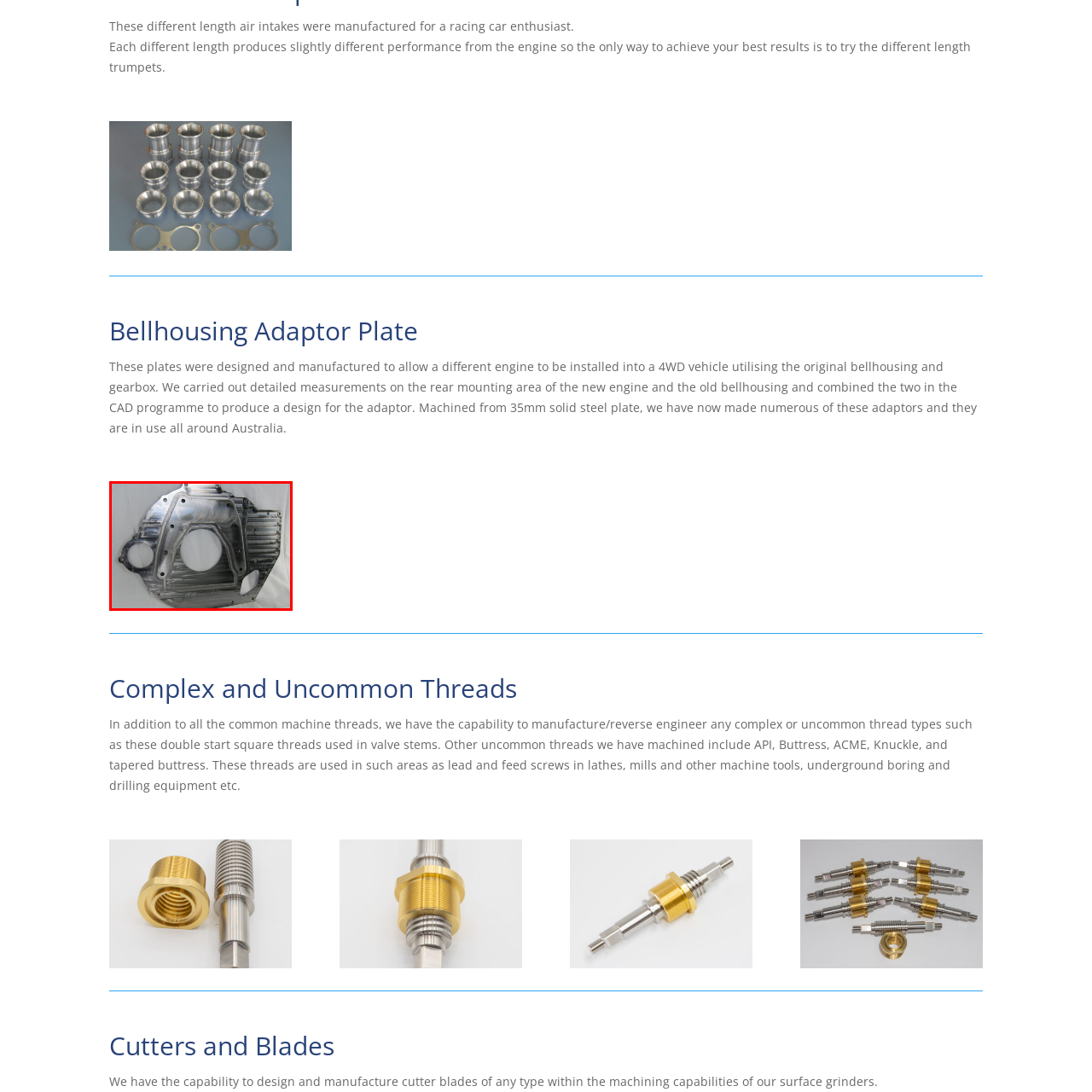View the segment outlined in white, What is the result of the quality of workmanship? 
Answer using one word or phrase.

Polished surface